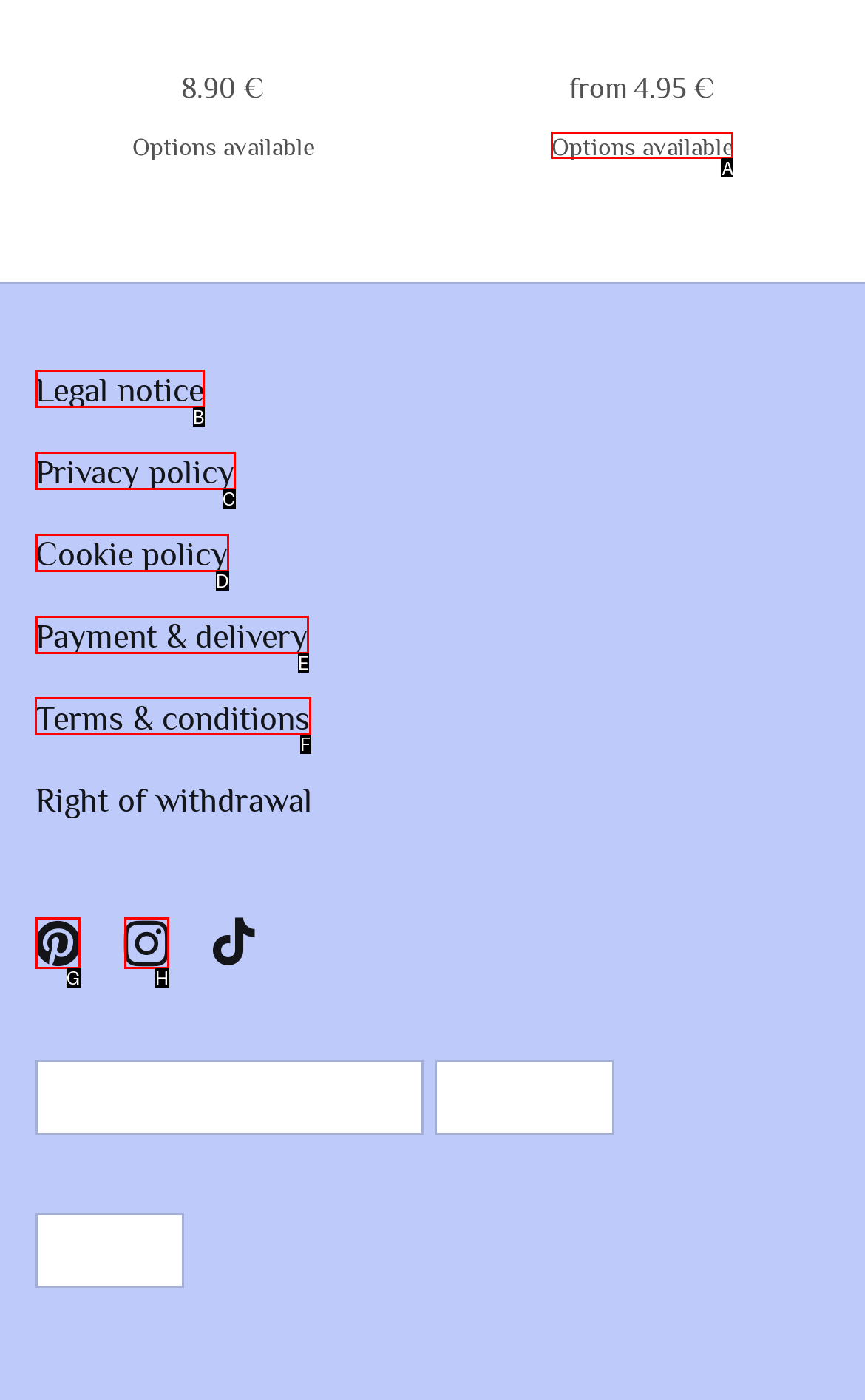Select the letter of the option that should be clicked to achieve the specified task: View terms and conditions. Respond with just the letter.

F